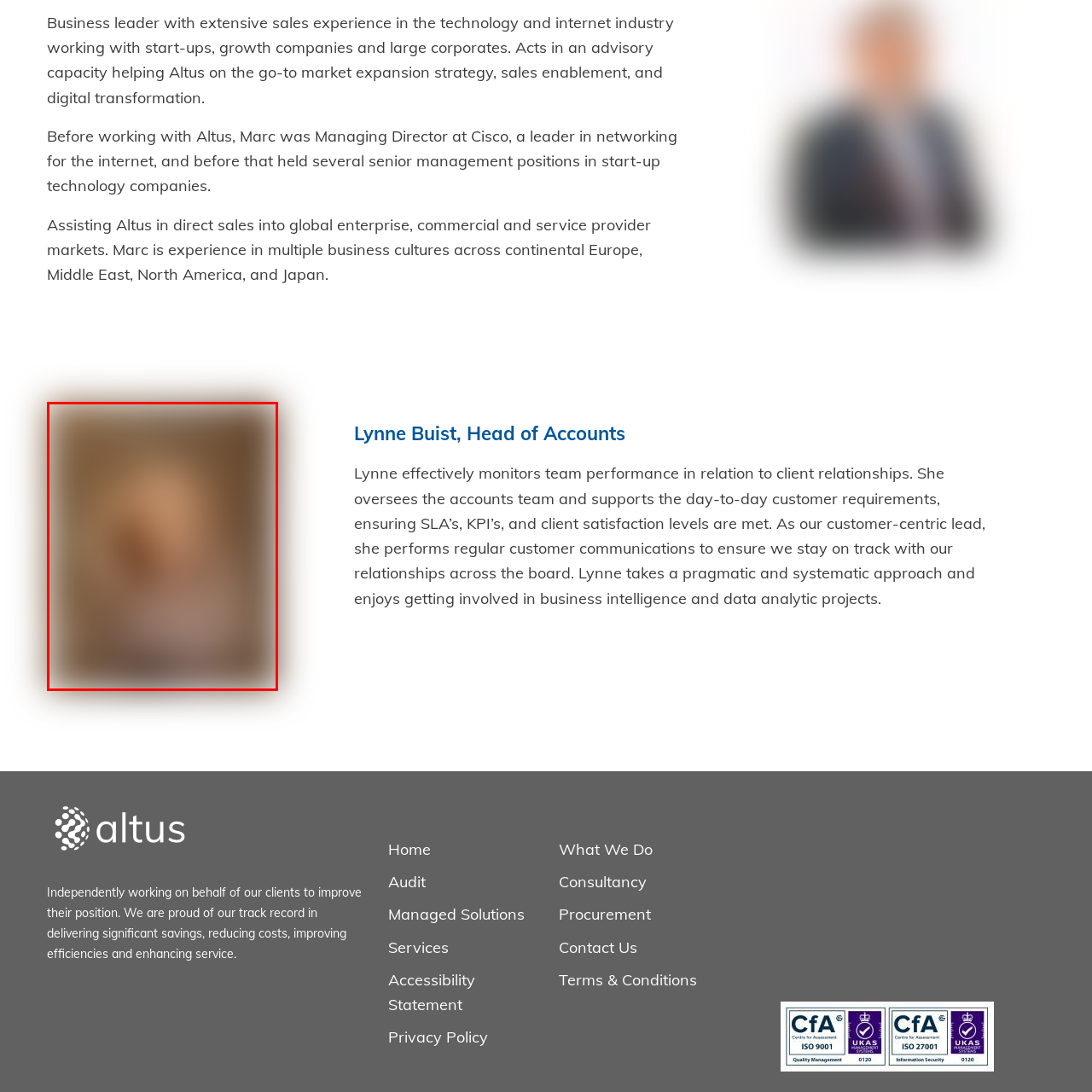What does Lynne ensure in her role?
Please examine the image highlighted within the red bounding box and respond to the question using a single word or phrase based on the image.

Compliance with SLA and KPI